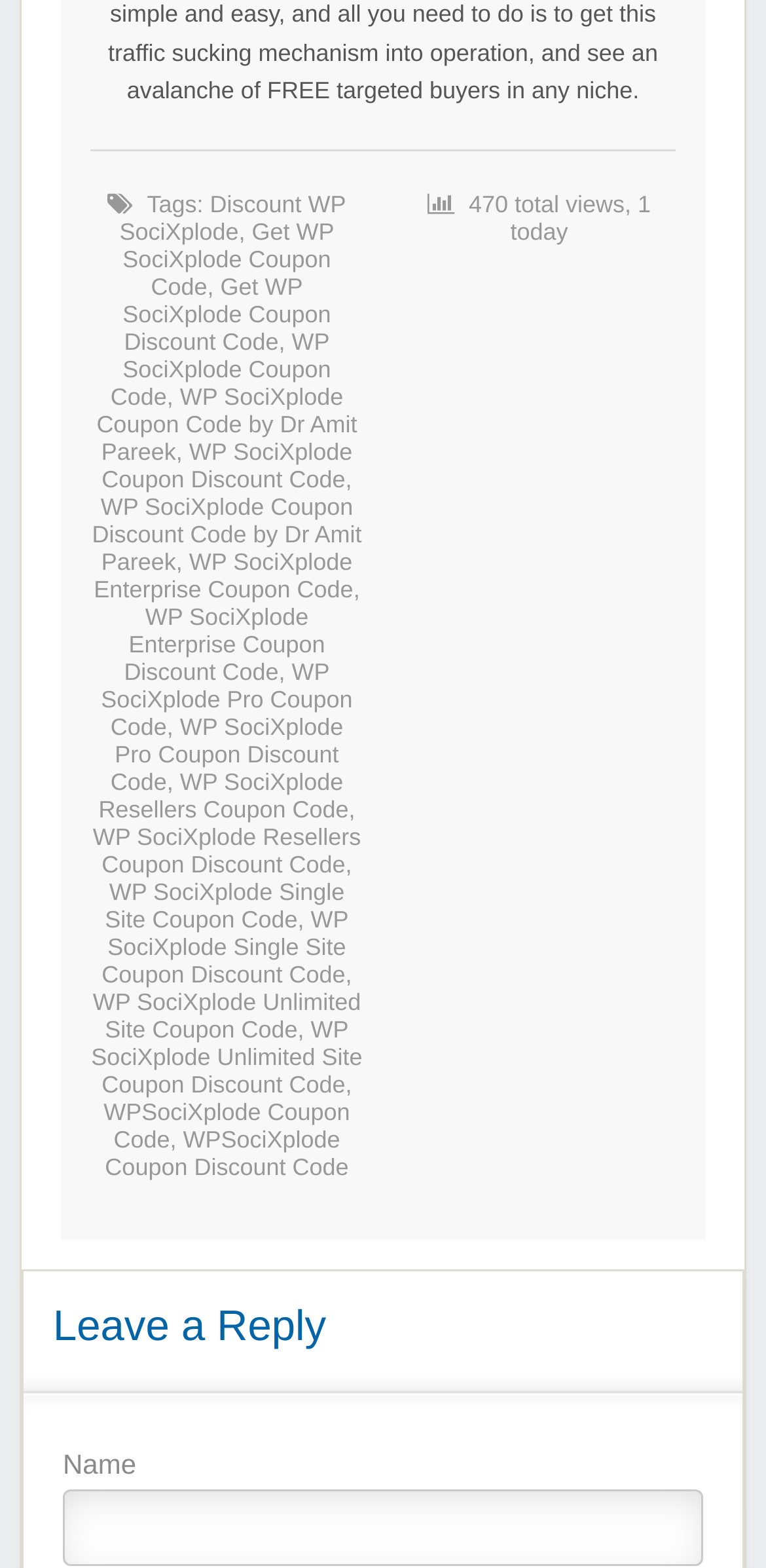Could you determine the bounding box coordinates of the clickable element to complete the instruction: "Enter your name in the input field"? Provide the coordinates as four float numbers between 0 and 1, i.e., [left, top, right, bottom].

[0.082, 0.95, 0.918, 0.999]